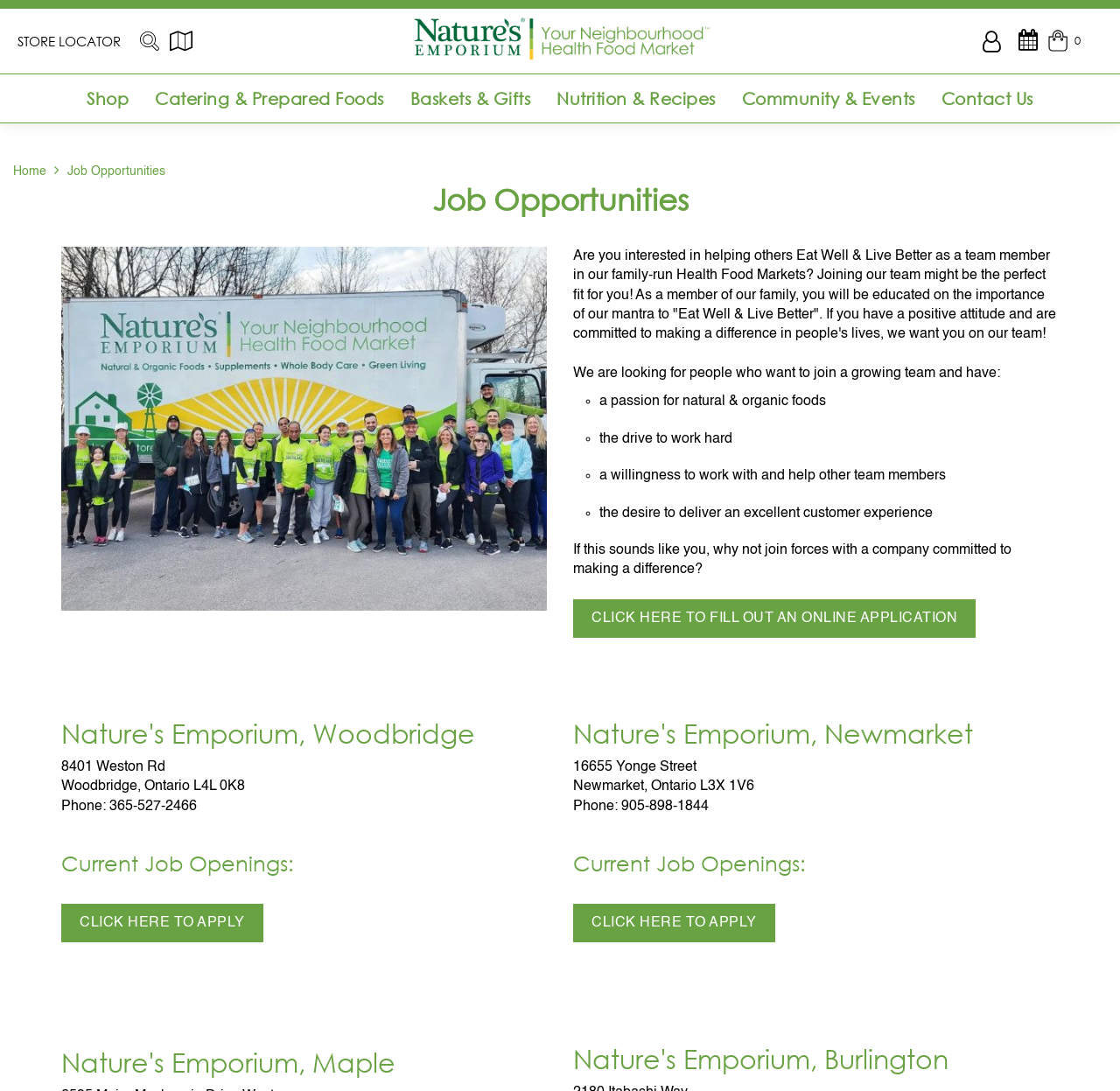Please answer the following question using a single word or phrase: 
What is the purpose of the webpage?

Job Opportunities